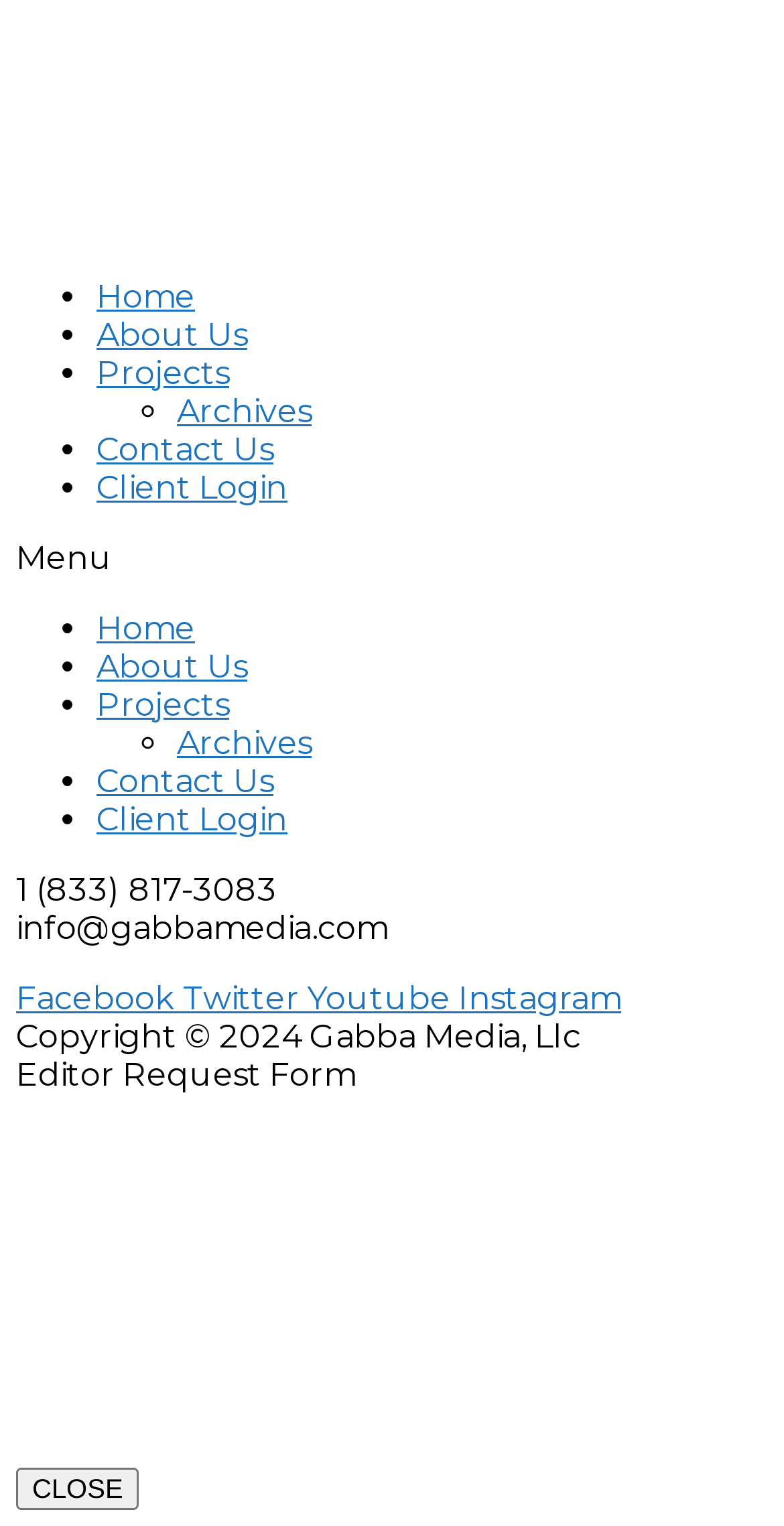What is the title of the dialog box?
Using the picture, provide a one-word or short phrase answer.

Editor Request Form